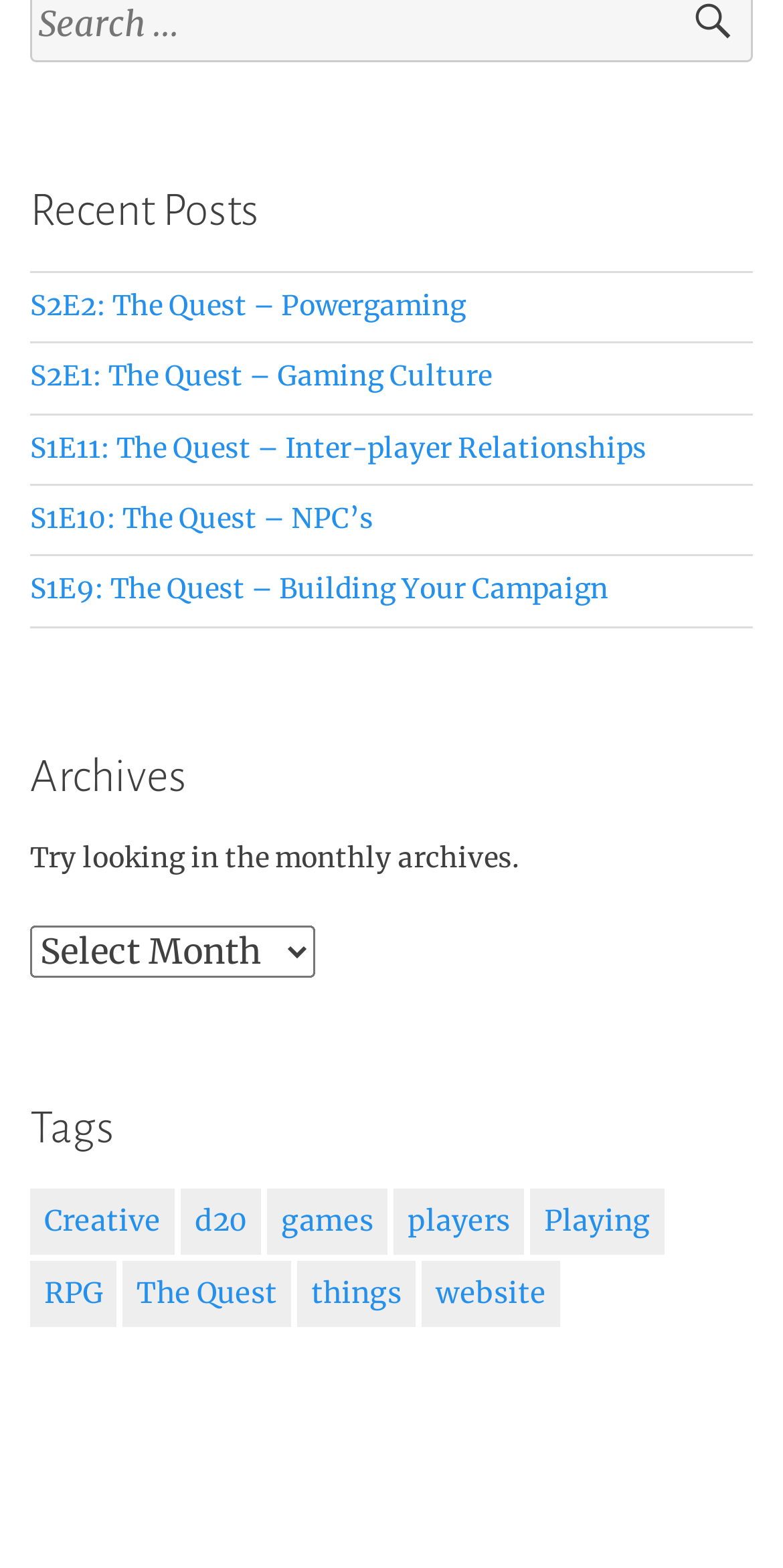Using the provided element description "The Quest", determine the bounding box coordinates of the UI element.

[0.156, 0.804, 0.372, 0.846]